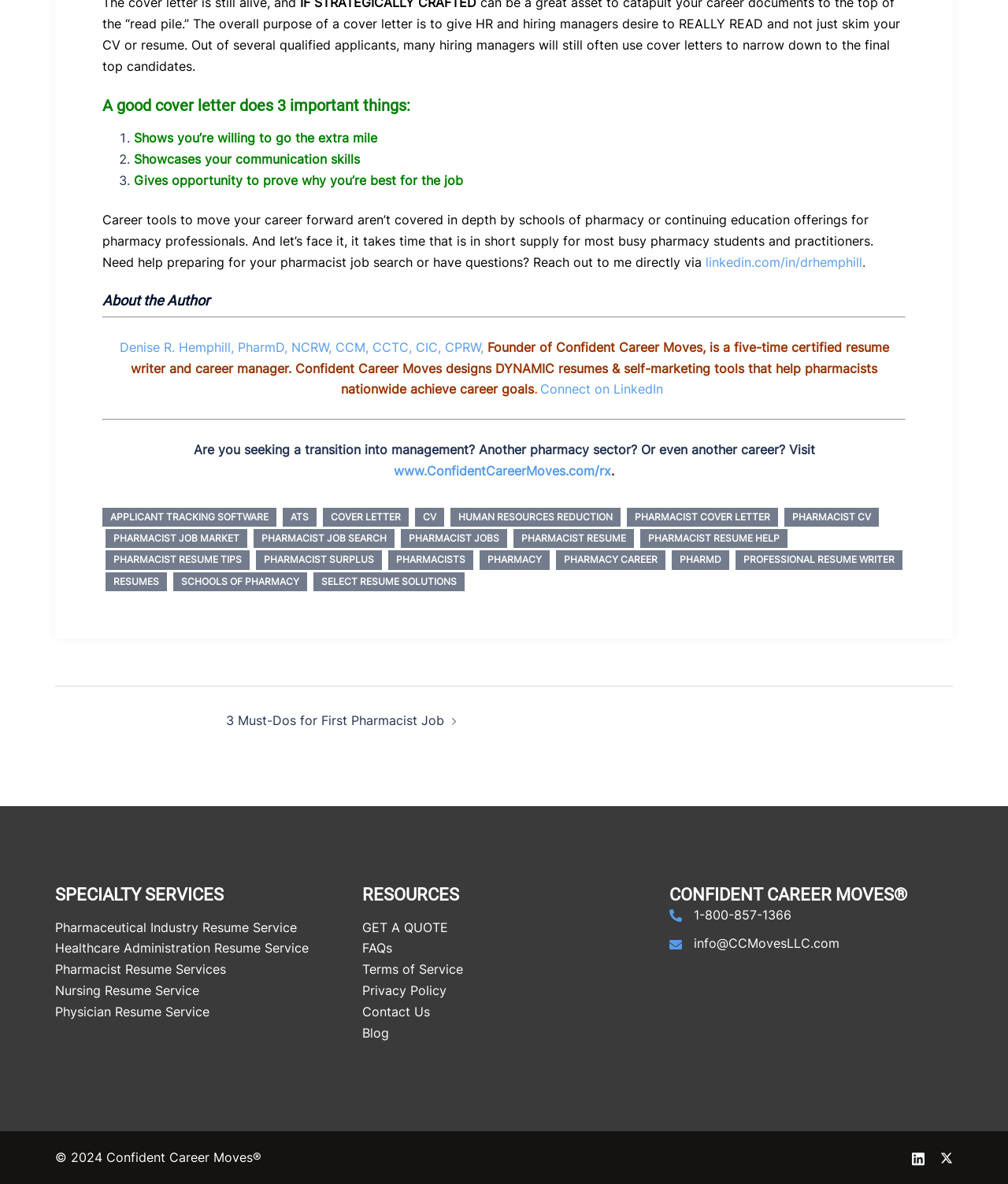Show the bounding box coordinates of the element that should be clicked to complete the task: "Click on the 'Pietism' link".

None